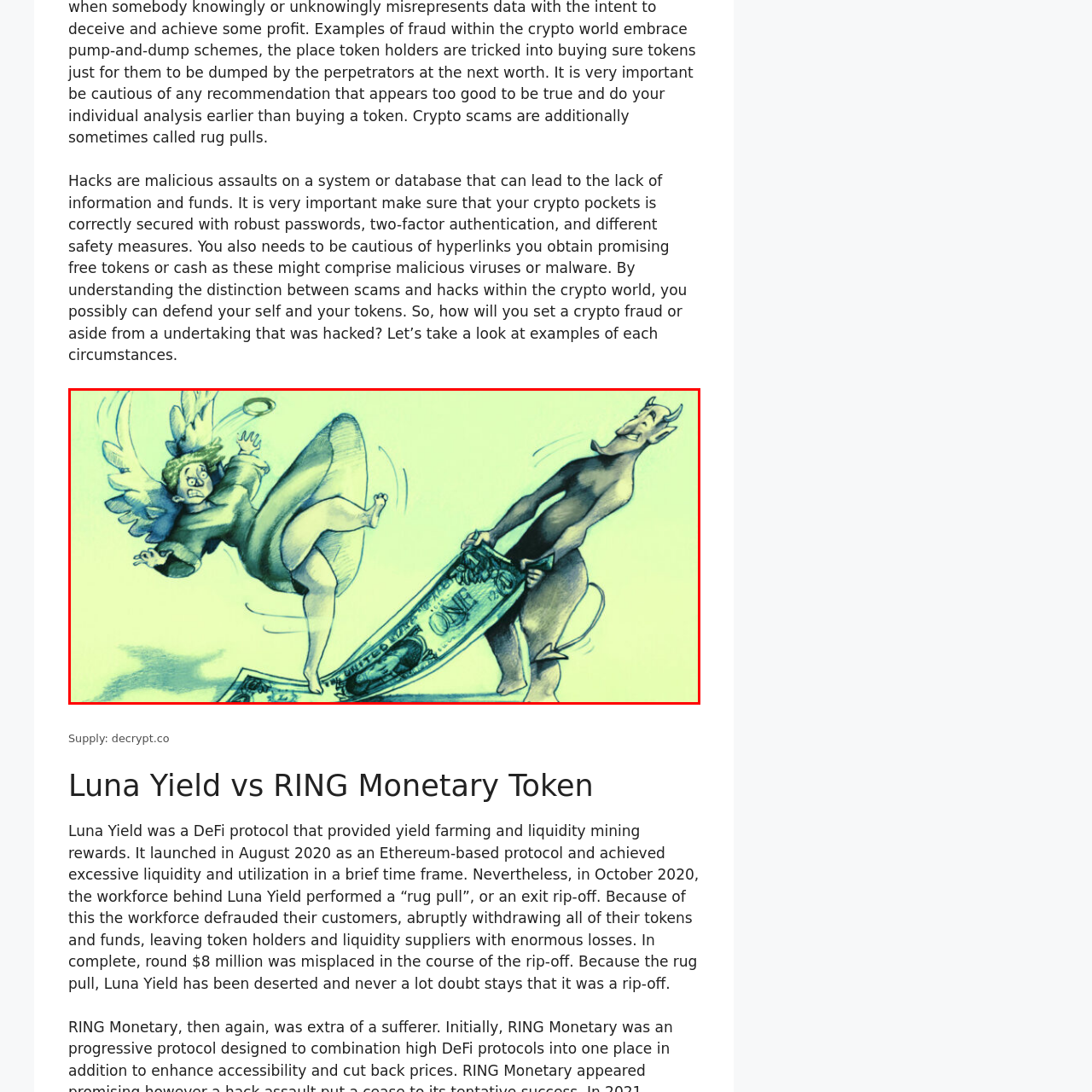Elaborate on the visual details of the image contained within the red boundary.

The image depicts a whimsical and symbolic portrayal of the struggle between good and evil in the context of financial temptation. In the foreground, an angelic figure, dressed in a flowing gown and halo, looks shocked as she is caught in a precarious position, one leg raised, as she attempts to step away from a large dollar bill. Meanwhile, a devilish figure, complete with pointed ears and a mischievous grin, tugs at the dollar bill from the opposite side, embodying temptation and greed. The contrasting colors and expressions highlight the tension in this visual narrative, emphasizing the choices individuals face in managing their finances responsibly, particularly in vulnerable situations, such as the world of cryptocurrency, where scams and malicious hacks are prevalent. This artistic representation serves as a reminder to be cautious and vigilant in financial dealings.